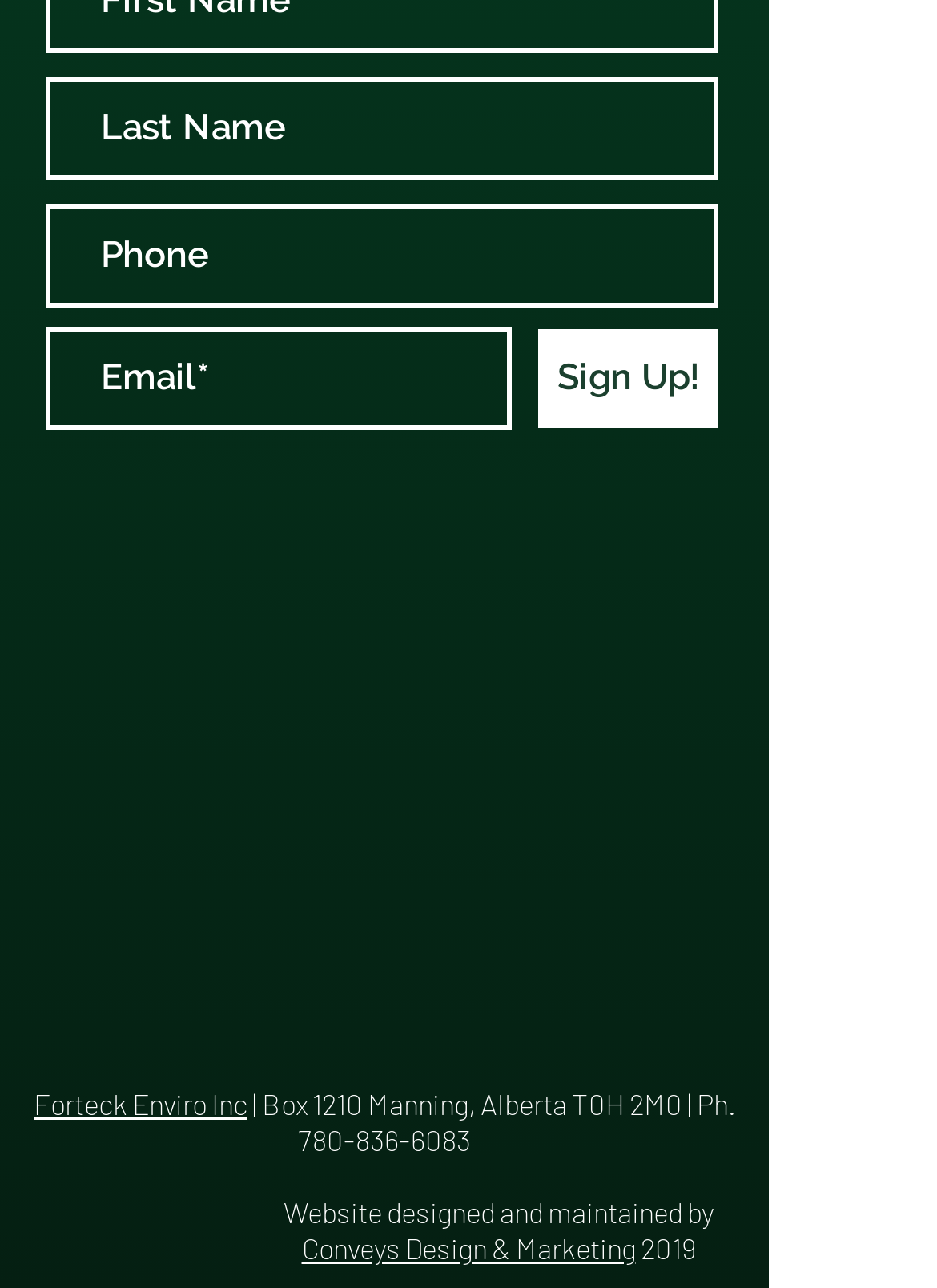Locate the bounding box coordinates of the UI element described by: "Sign Up!". Provide the coordinates as four float numbers between 0 and 1, formatted as [left, top, right, bottom].

[0.574, 0.256, 0.767, 0.333]